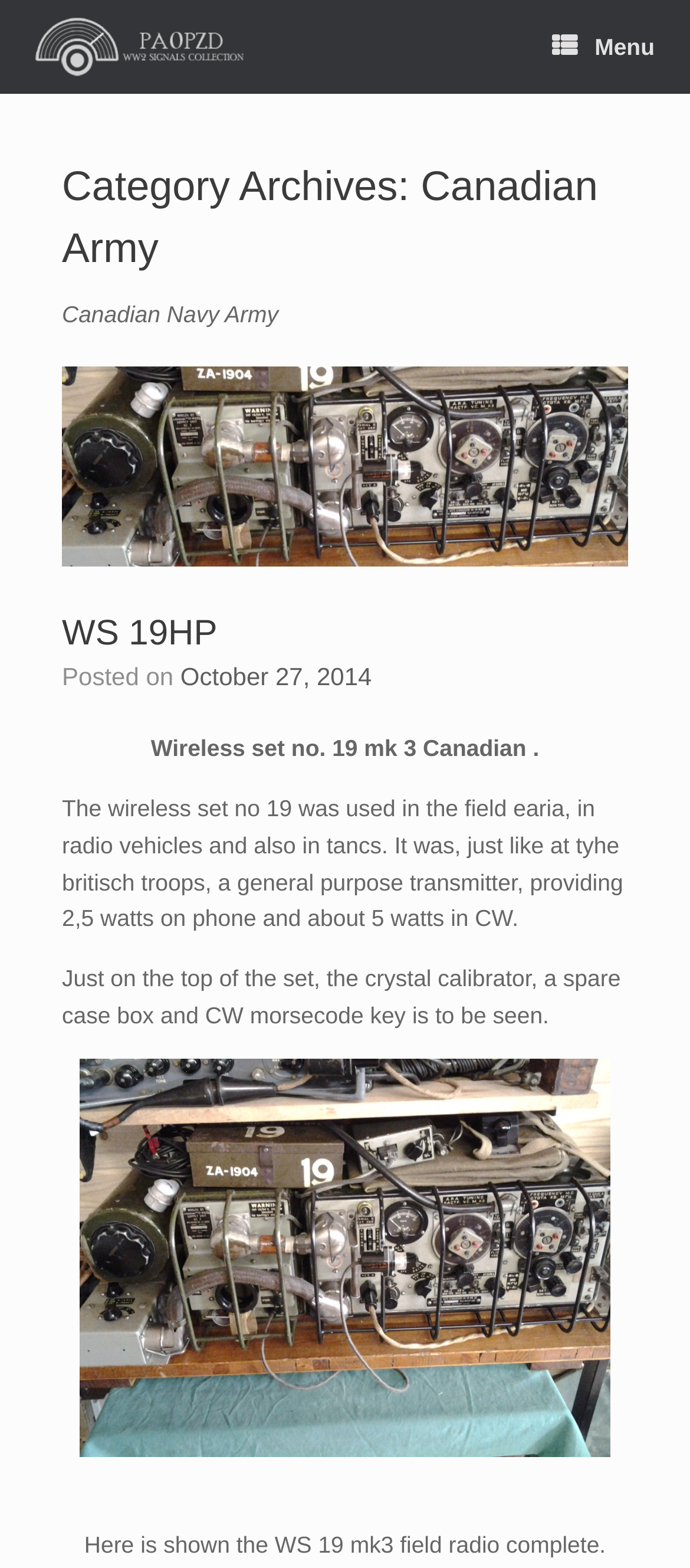What is the name of the wireless set?
Please answer the question with a single word or phrase, referencing the image.

WS 19HP